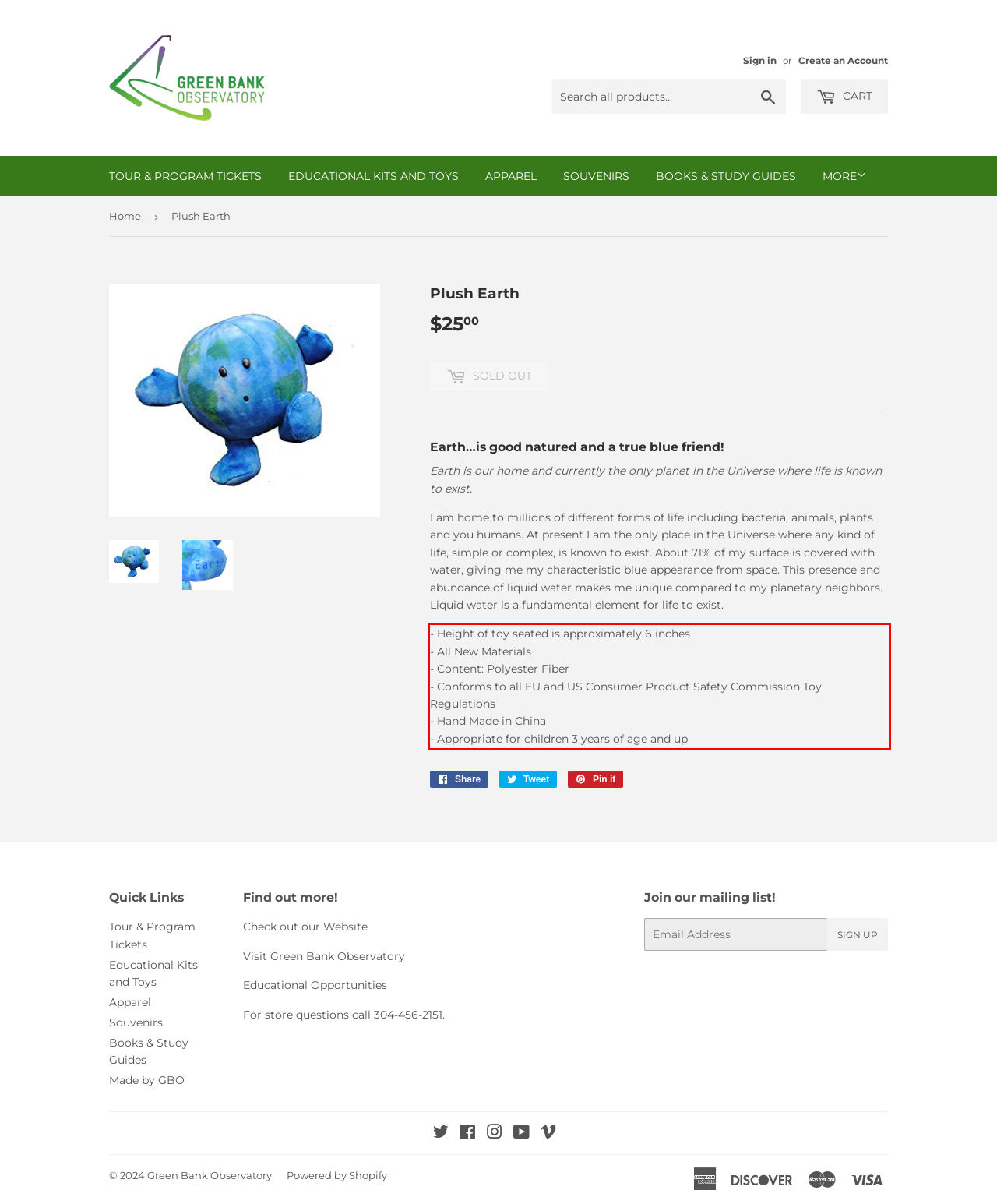Identify the text inside the red bounding box on the provided webpage screenshot by performing OCR.

- Height of toy seated is approximately 6 inches - All New Materials - Content: Polyester Fiber - Conforms to all EU and US Consumer Product Safety Commission Toy Regulations - Hand Made in China - Appropriate for children 3 years of age and up